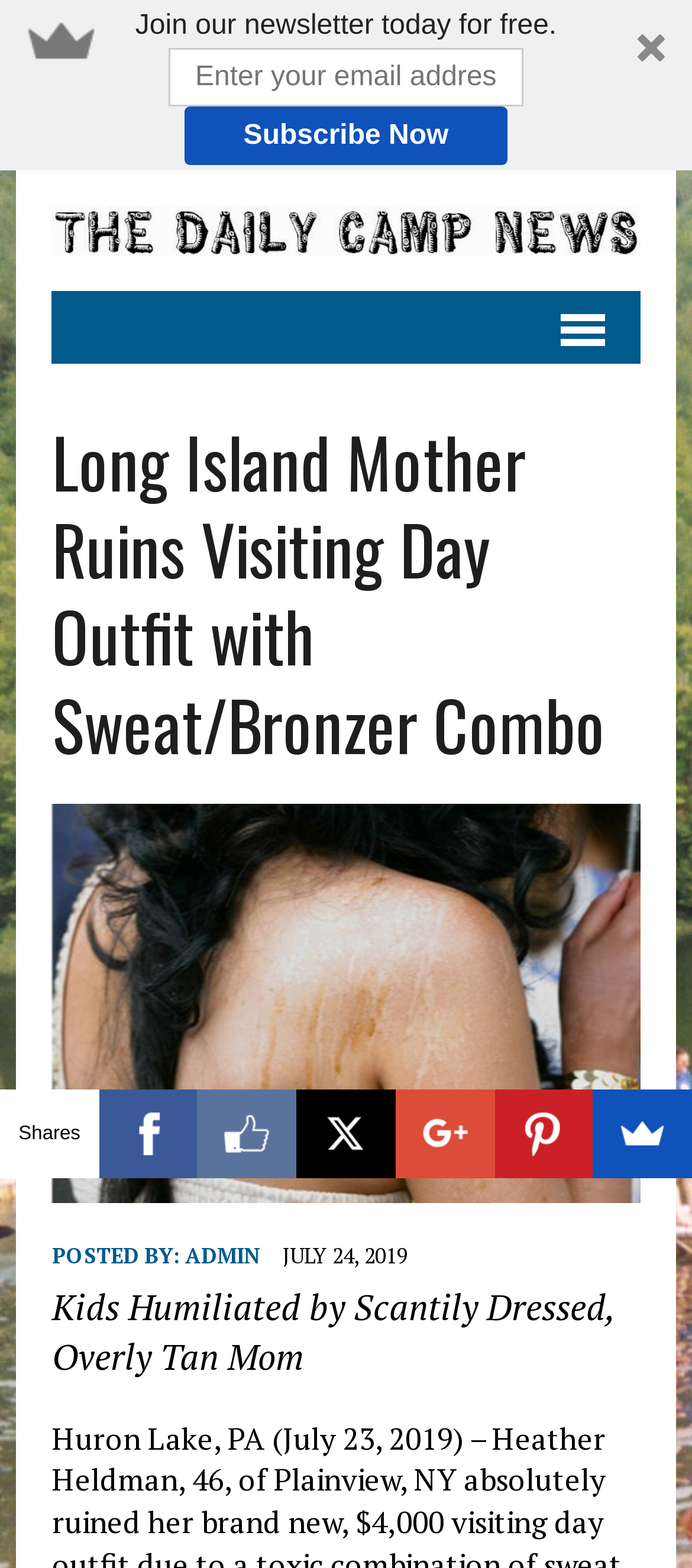Can you pinpoint the bounding box coordinates for the clickable element required for this instruction: "Share on Facebook"? The coordinates should be four float numbers between 0 and 1, i.e., [left, top, right, bottom].

[0.143, 0.695, 0.286, 0.751]